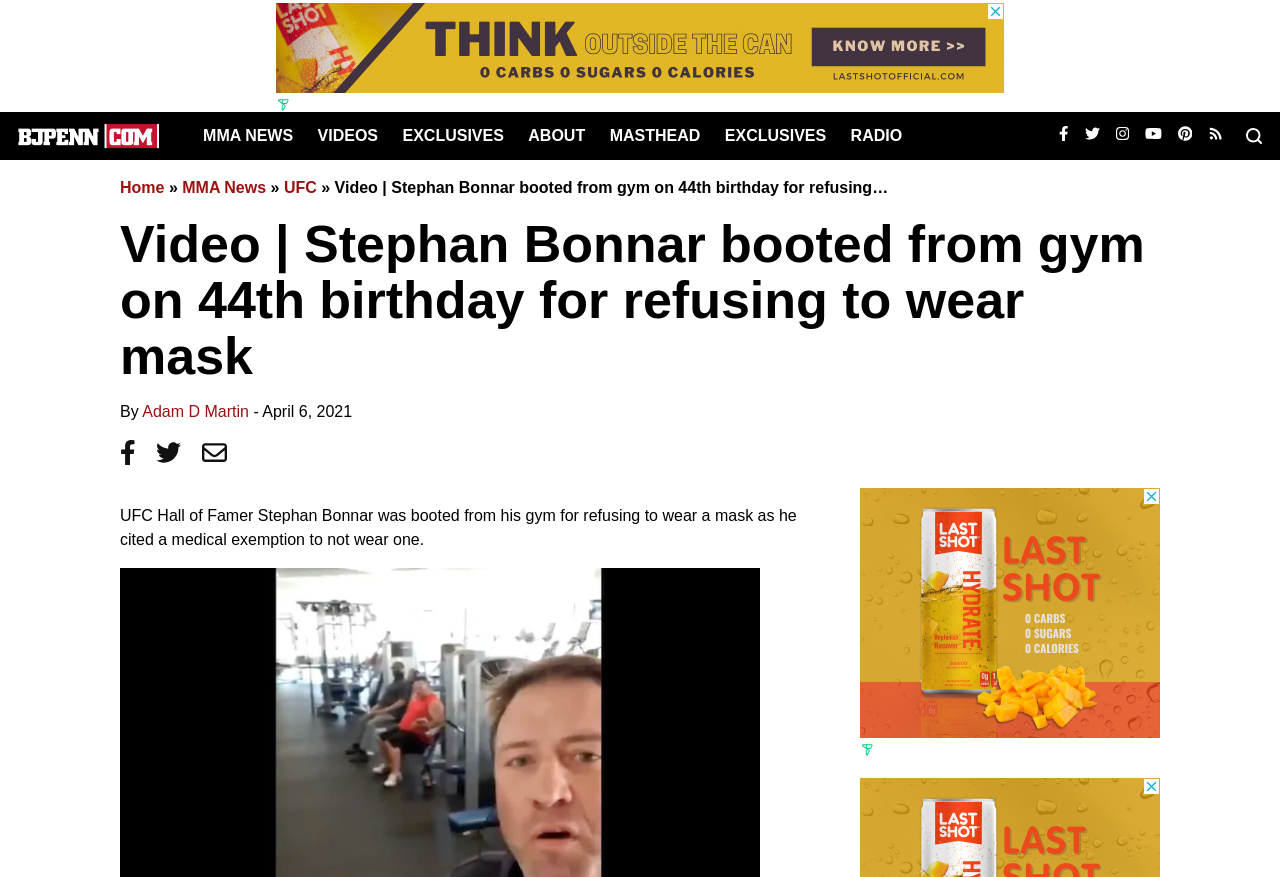Identify the first-level heading on the webpage and generate its text content.

Video | Stephan Bonnar booted from gym on 44th birthday for refusing to wear mask